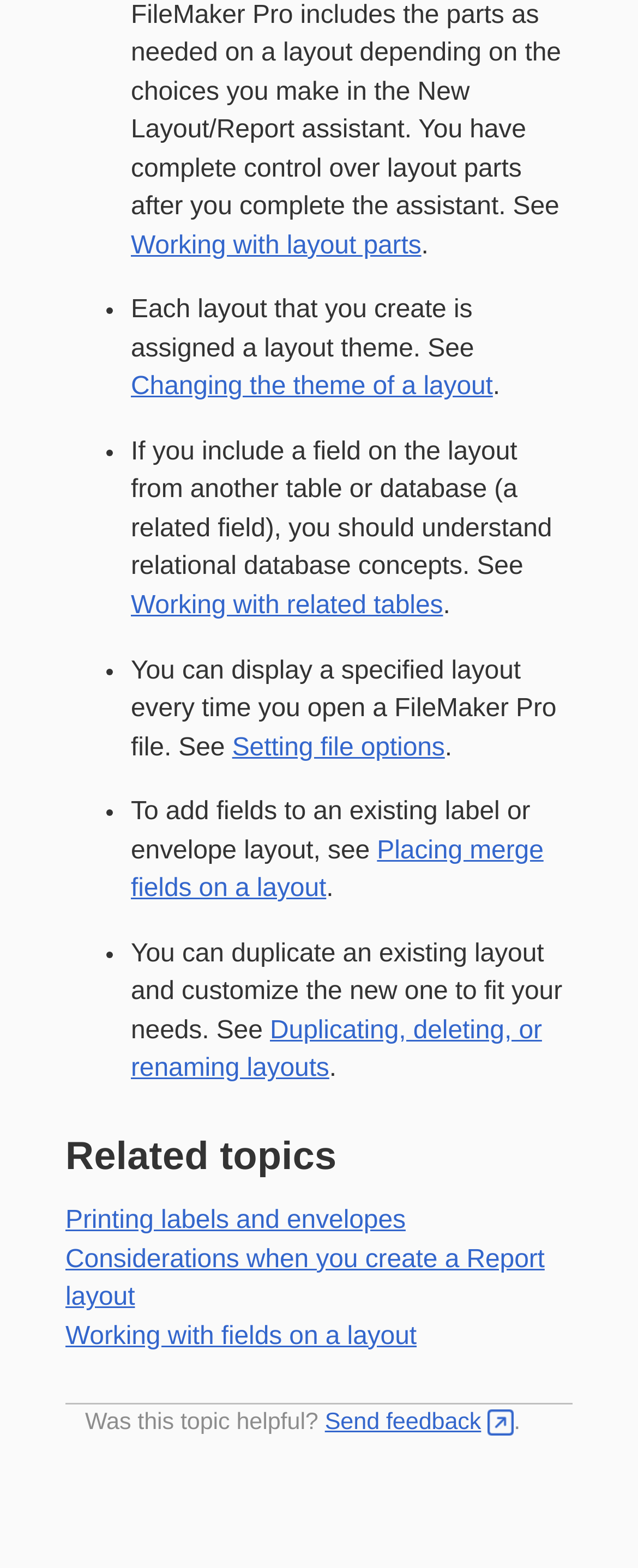Can you show the bounding box coordinates of the region to click on to complete the task described in the instruction: "Send feedback"?

[0.509, 0.899, 0.805, 0.916]